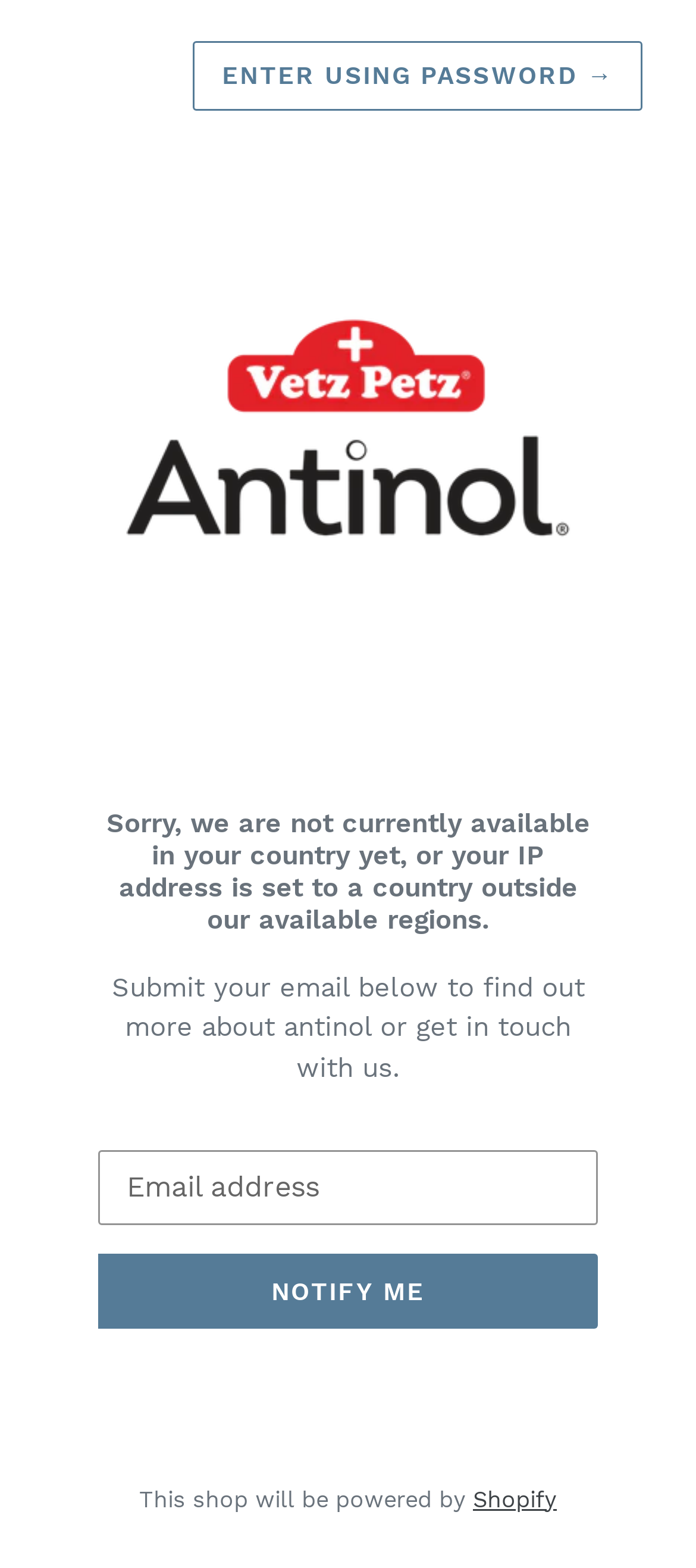Based on the image, provide a detailed response to the question:
What platform will power this shop?

The static text element at the bottom of the webpage states 'This shop will be powered by' followed by a link to 'Shopify', indicating that the e-commerce platform powering this shop is Shopify.